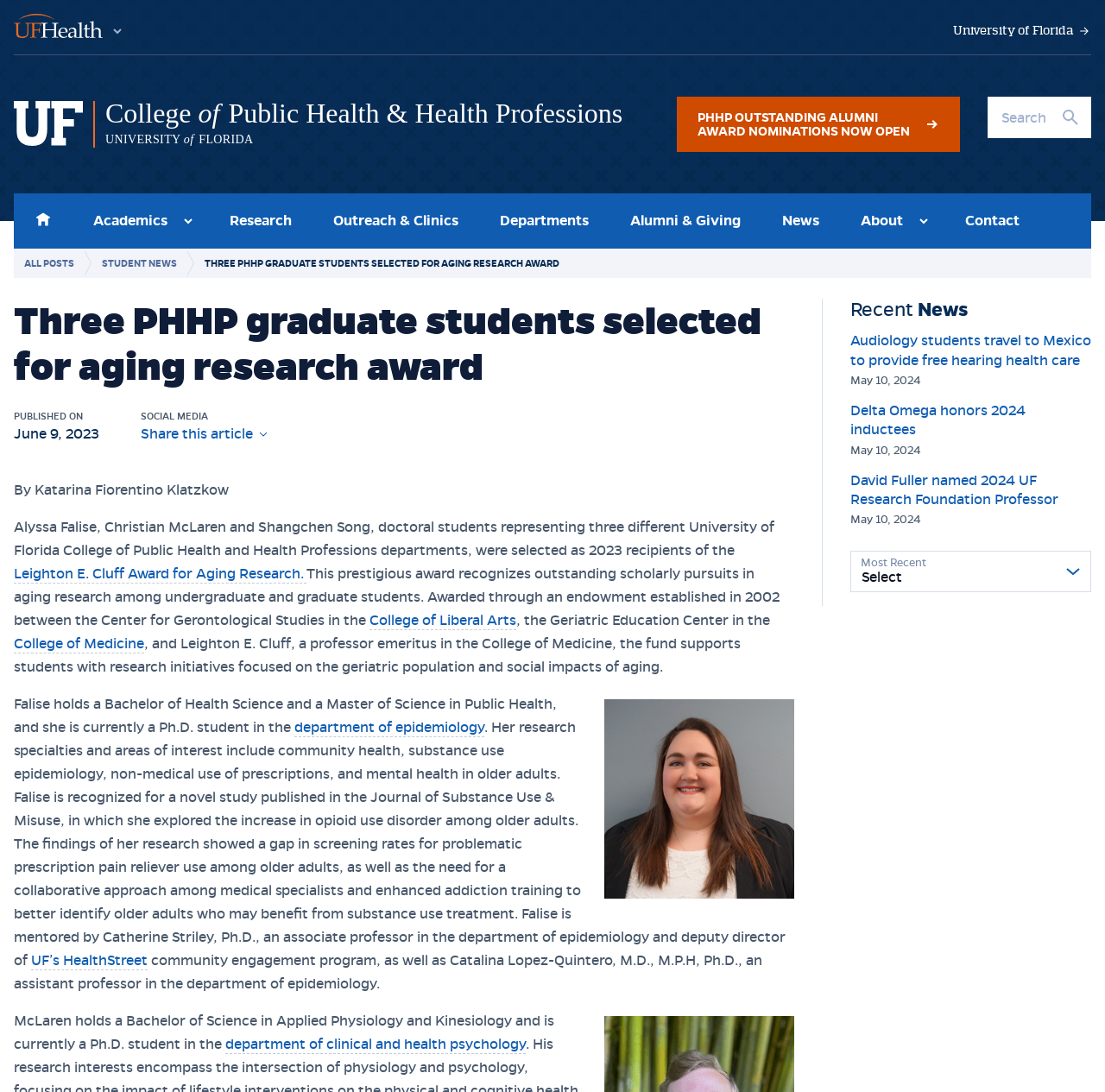Using the information in the image, could you please answer the following question in detail:
How many news articles are listed in the 'Recent News' section?

The answer can be found in the 'Recent News' section, where three news articles are listed, including 'Audiology students travel to Mexico to provide free hearing health care', 'Delta Omega honors 2024 inductees', and 'David Fuller named 2024 UF Research Foundation Professor'.